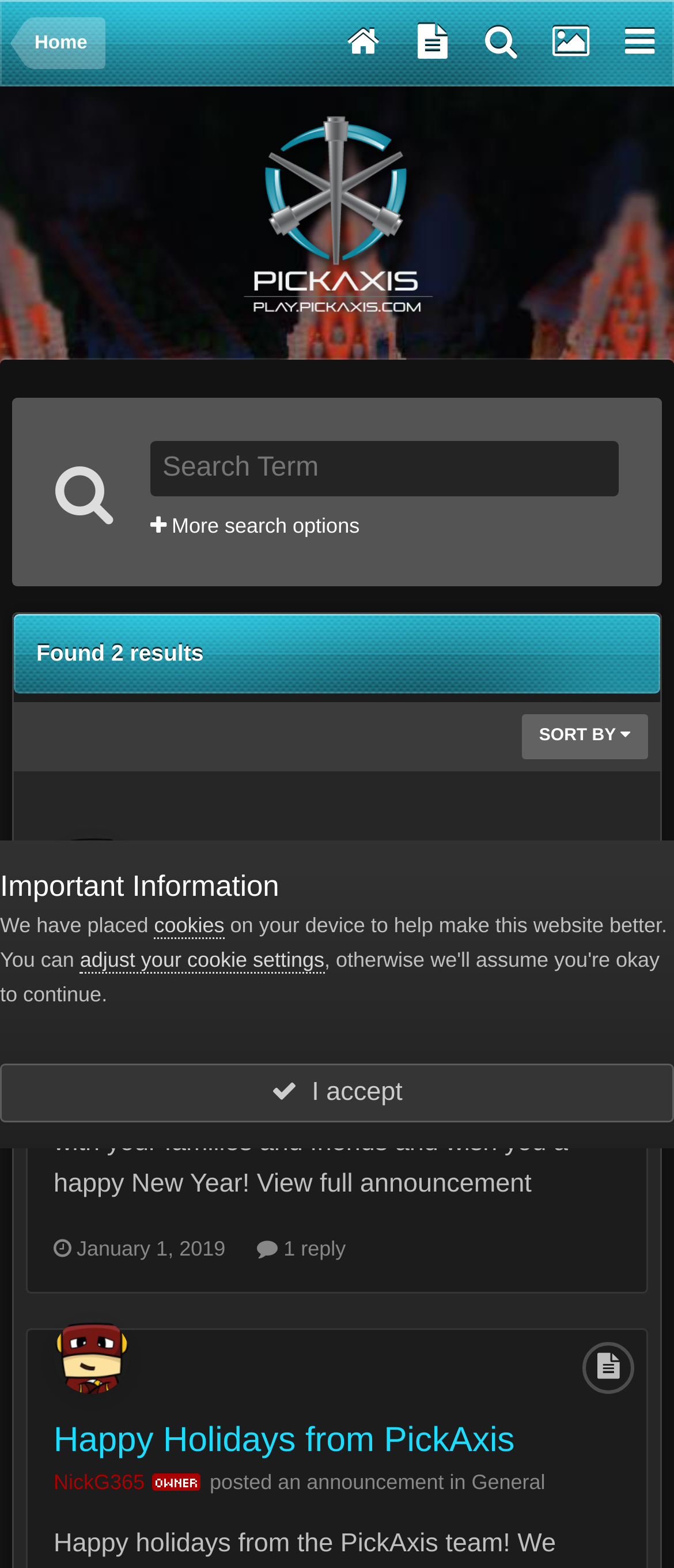Find the bounding box coordinates for the area that should be clicked to accomplish the instruction: "Search for a term".

[0.223, 0.281, 0.918, 0.317]